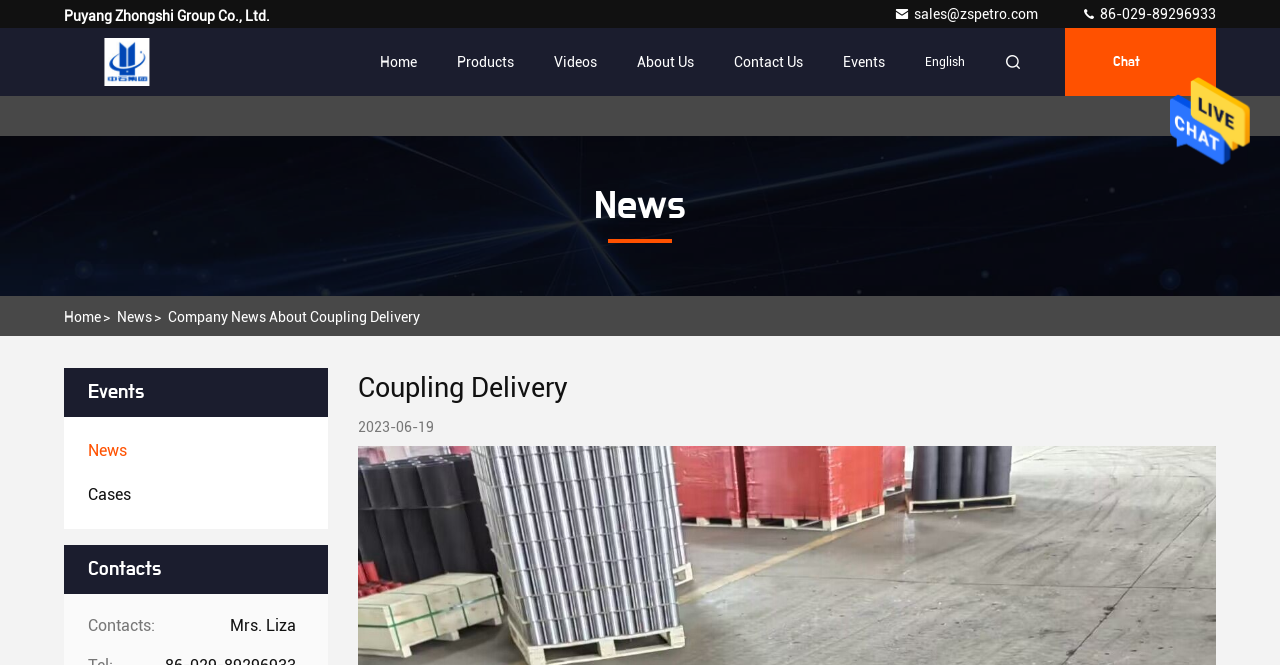Locate the bounding box coordinates of the area to click to fulfill this instruction: "Contact sales". The bounding box should be presented as four float numbers between 0 and 1, in the order [left, top, right, bottom].

[0.698, 0.009, 0.813, 0.033]